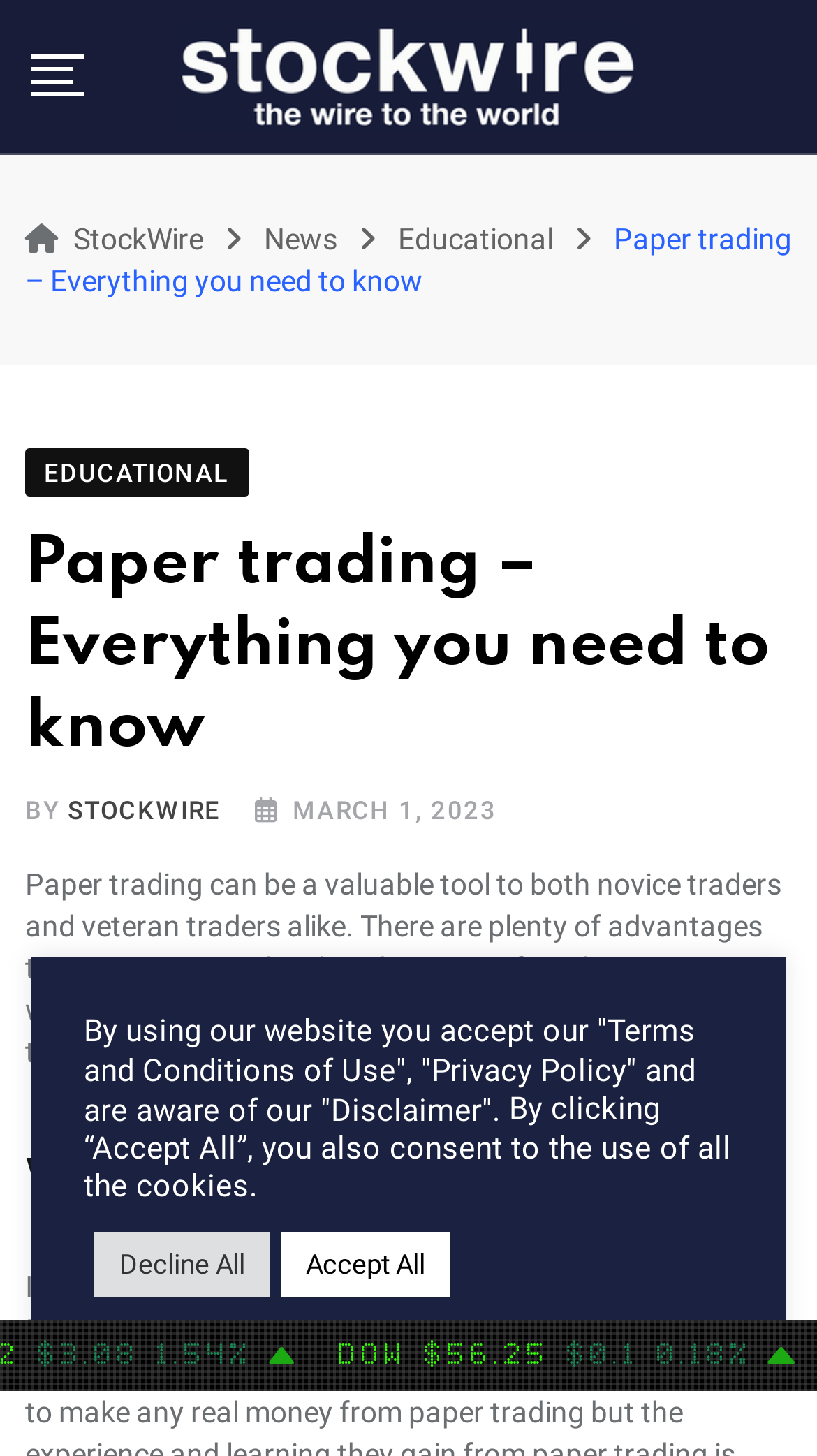Determine the bounding box coordinates for the area that should be clicked to carry out the following instruction: "Click the 'STOCKWIRE' link".

[0.083, 0.547, 0.271, 0.567]